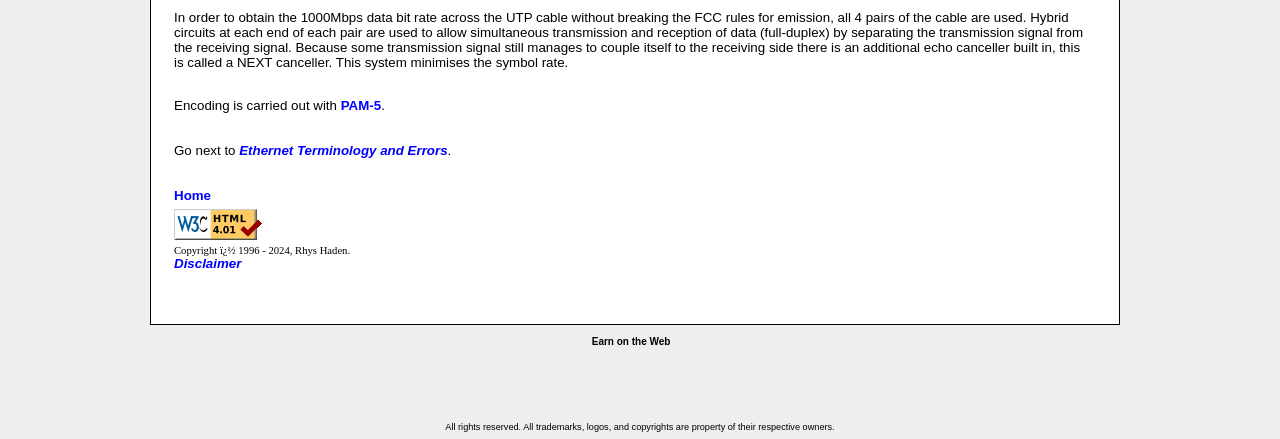Determine the bounding box for the UI element as described: "Ethernet Terminology and Errors". The coordinates should be represented as four float numbers between 0 and 1, formatted as [left, top, right, bottom].

[0.187, 0.326, 0.35, 0.36]